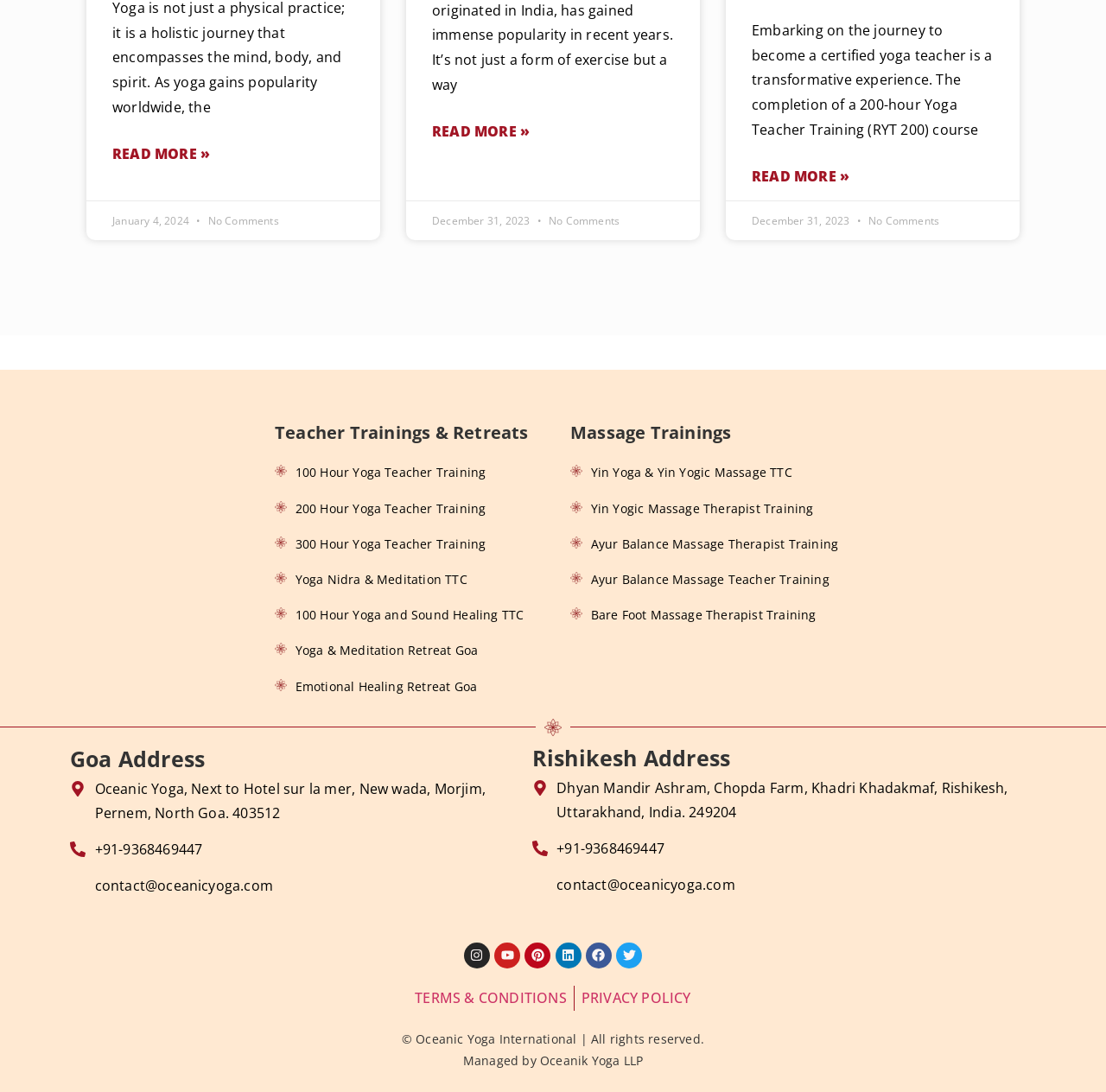Please find the bounding box for the UI component described as follows: "Read More »".

[0.391, 0.114, 0.479, 0.126]